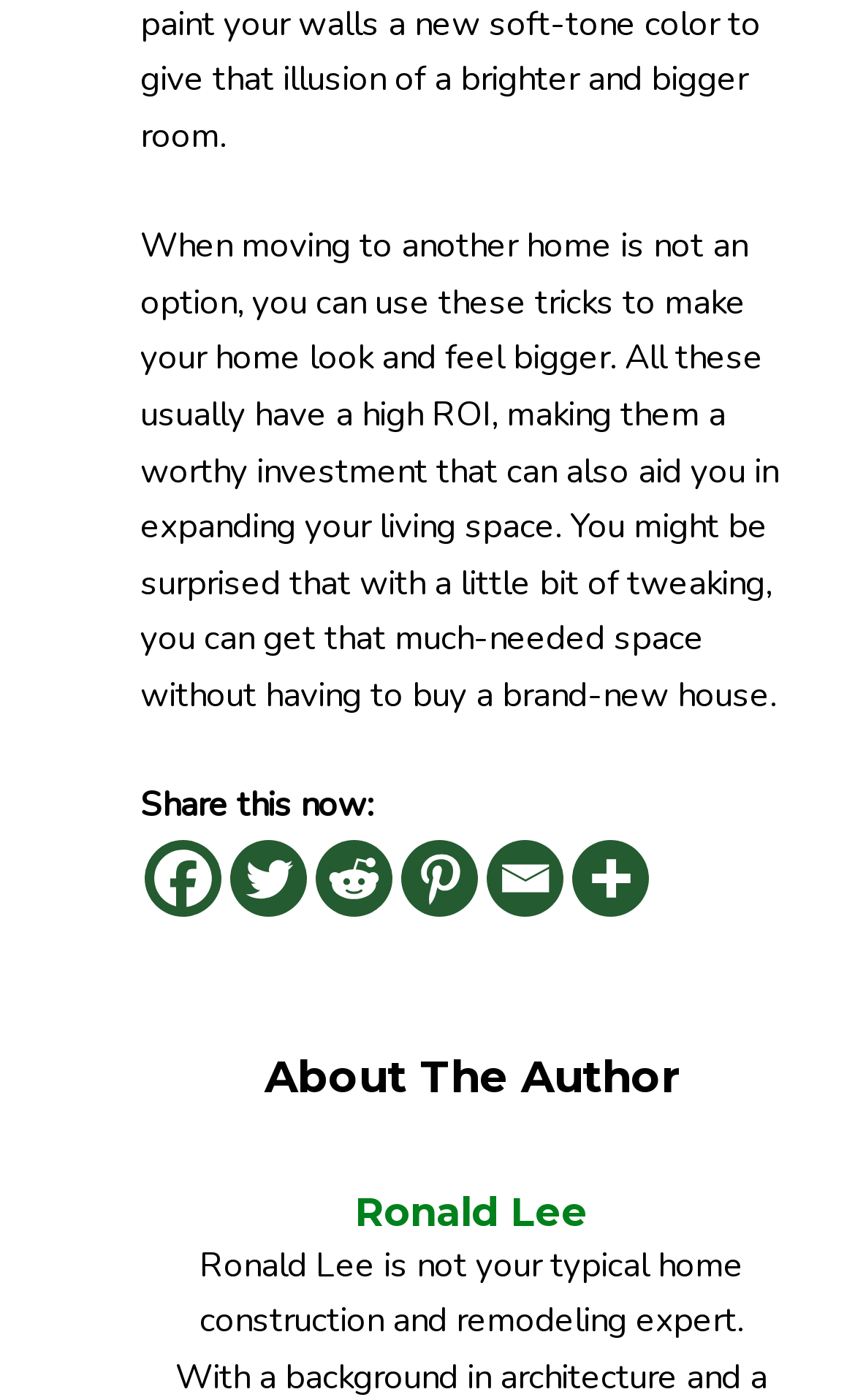How many social media platforms are available for sharing?
Answer the question with detailed information derived from the image.

The number of social media platforms available for sharing can be determined by counting the link elements with IDs 294 to 298, which correspond to Facebook, Twitter, Reddit, Pinterest, and Email respectively.